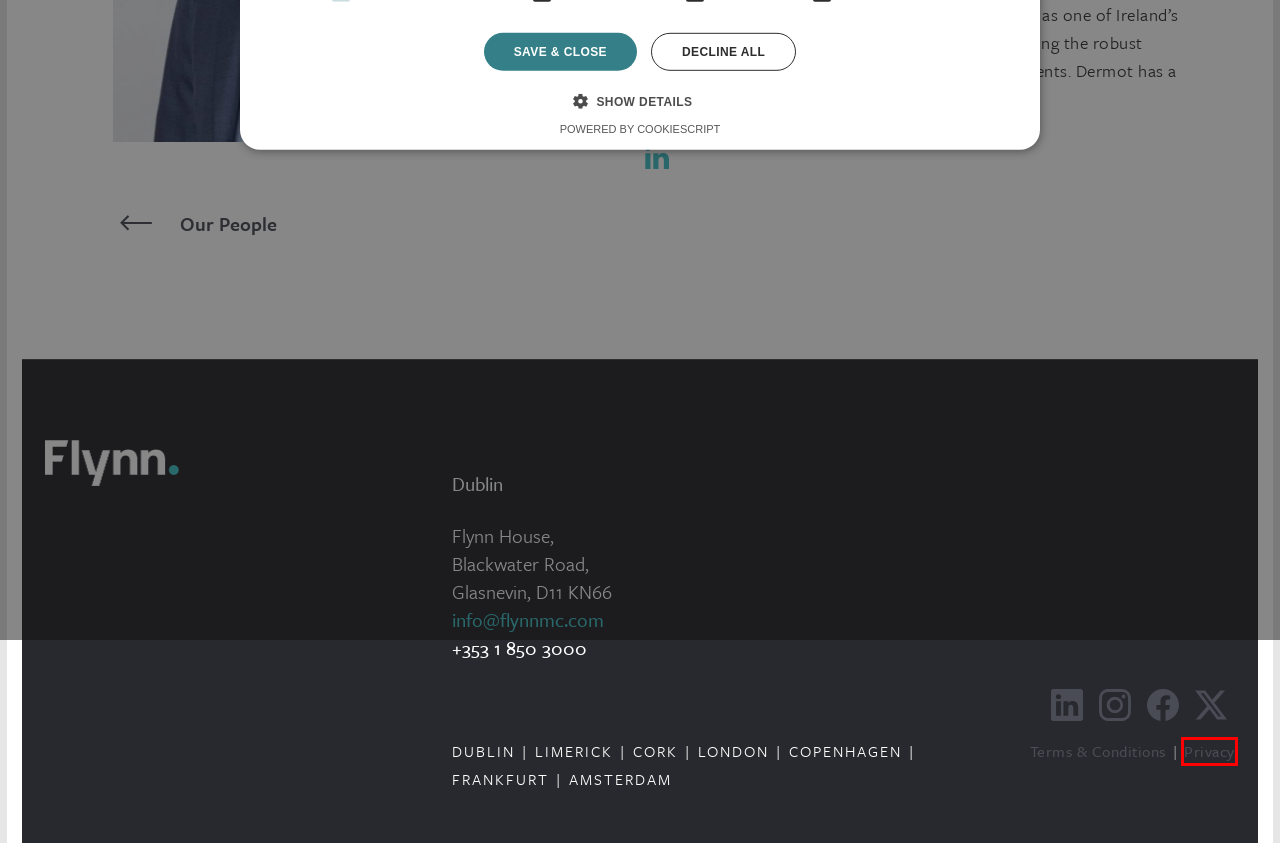After examining the screenshot of a webpage with a red bounding box, choose the most accurate webpage description that corresponds to the new page after clicking the element inside the red box. Here are the candidates:
A. Terms & Conditions | Flynn
B. Cookie-Script: GDPR | CCPA | ePR cookie compliance solution
C. News | Flynn
D. About | Flynn
E. Privacy | Flynn
F. Expertise | Flynn
G. Construction and fit-out projects | Flynn
H. Our People | Flynn

E